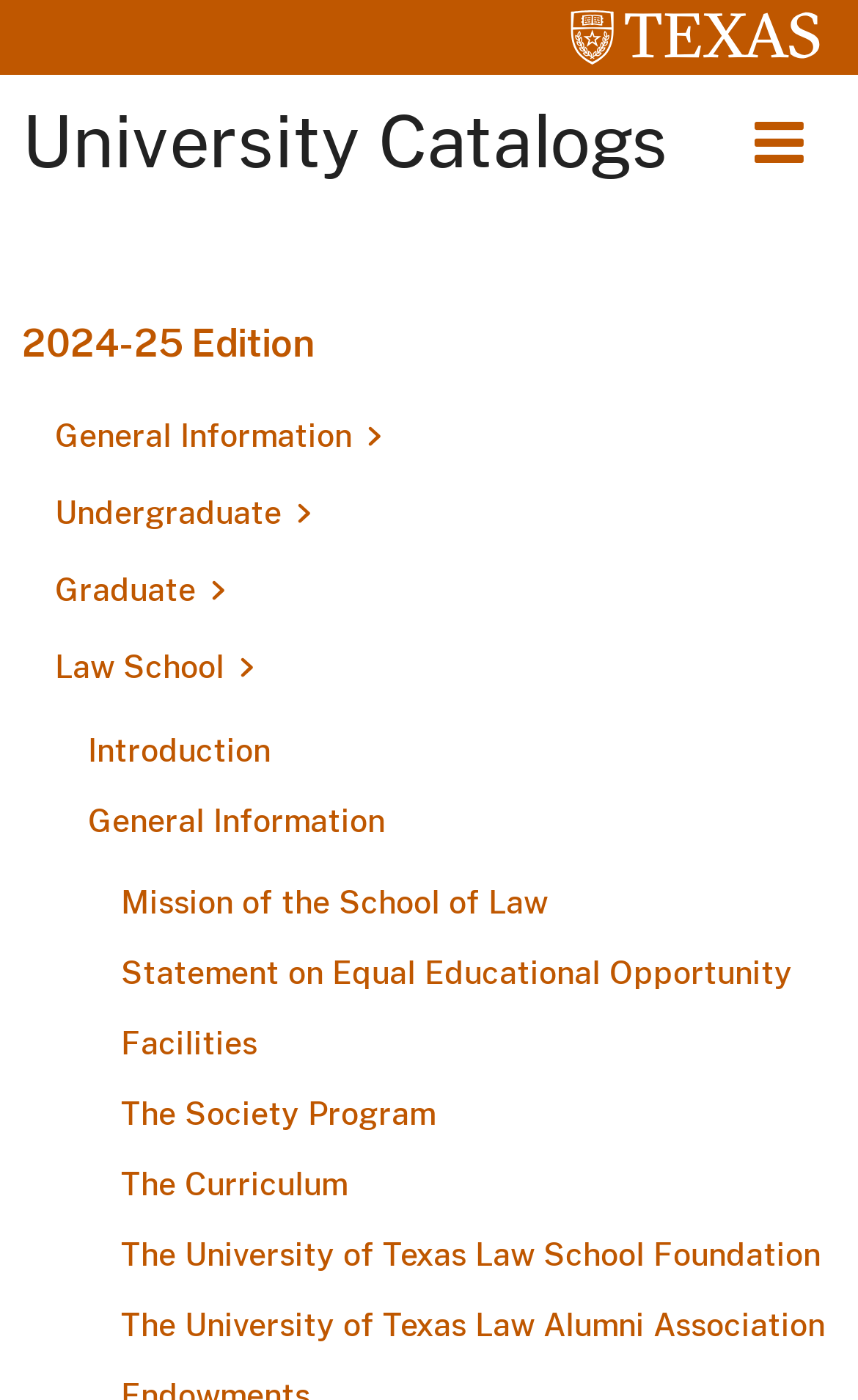Please determine the bounding box of the UI element that matches this description: Facilities. The coordinates should be given as (top-left x, top-left y, bottom-right x, bottom-right y), with all values between 0 and 1.

[0.103, 0.722, 0.974, 0.772]